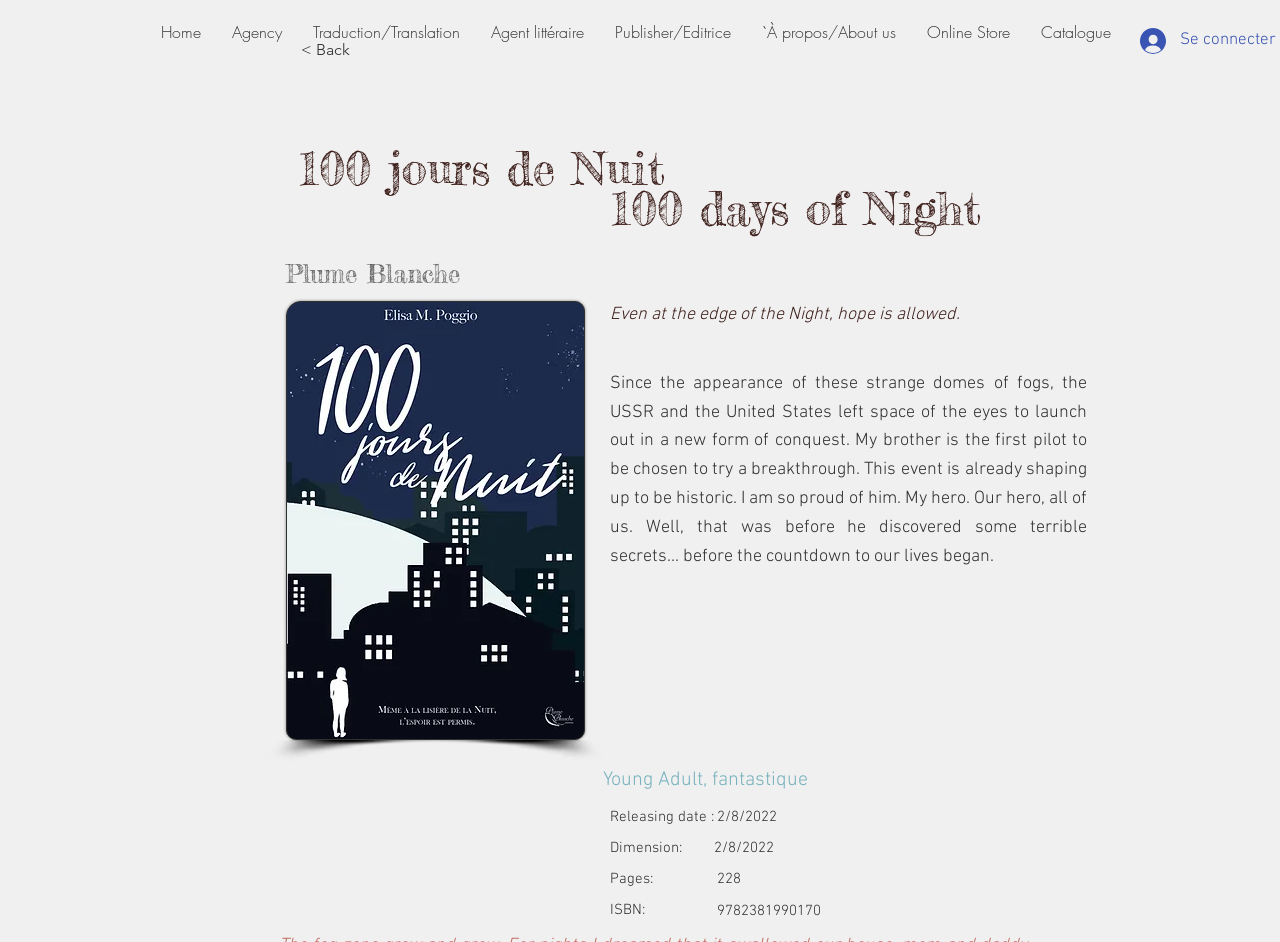Please respond to the question using a single word or phrase:
What is the release date of the book?

2/8/2022